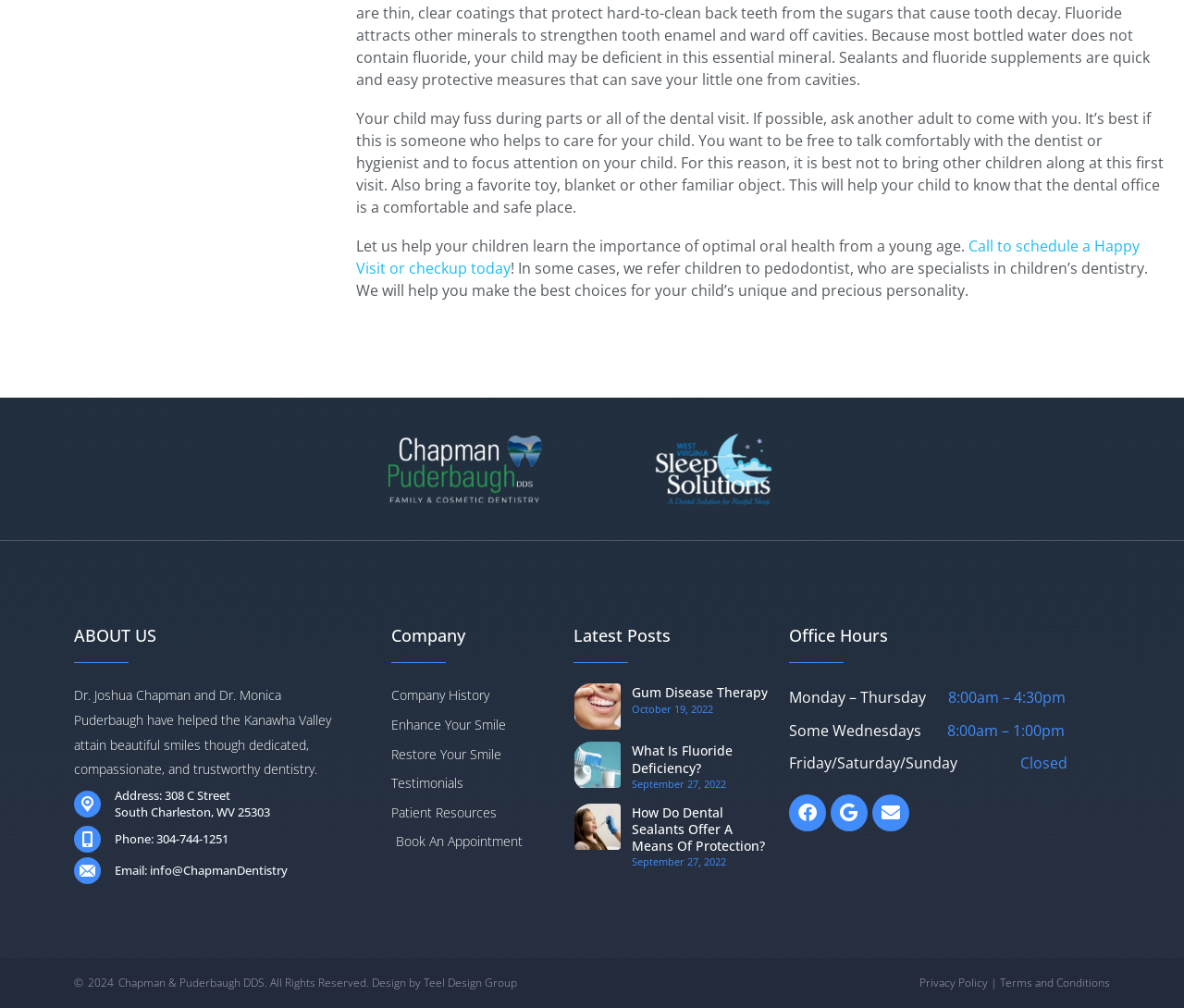Reply to the question with a brief word or phrase: What is the topic of the latest blog post?

Dental sealants